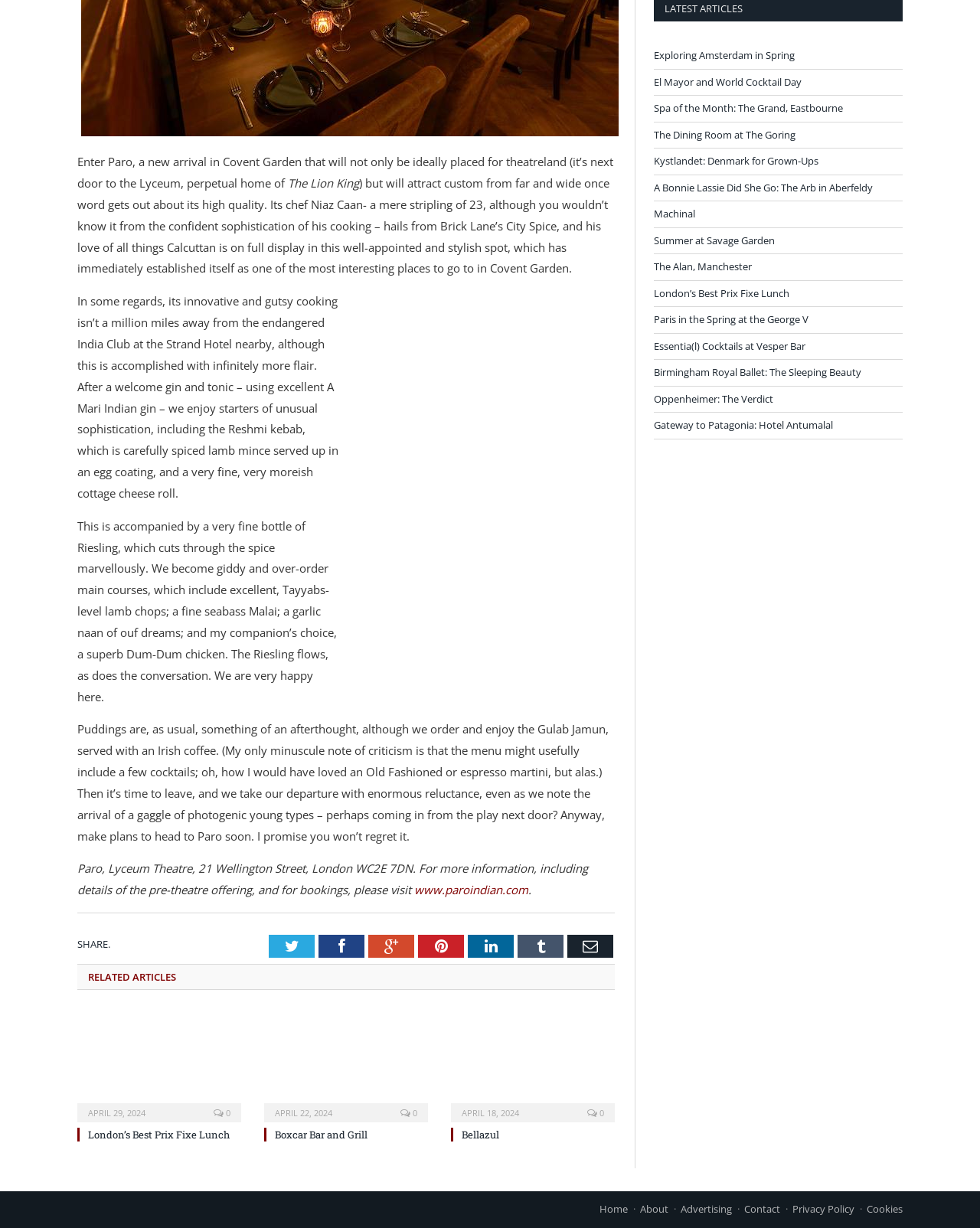Find and specify the bounding box coordinates that correspond to the clickable region for the instruction: "Share this article on Twitter".

[0.274, 0.761, 0.321, 0.78]